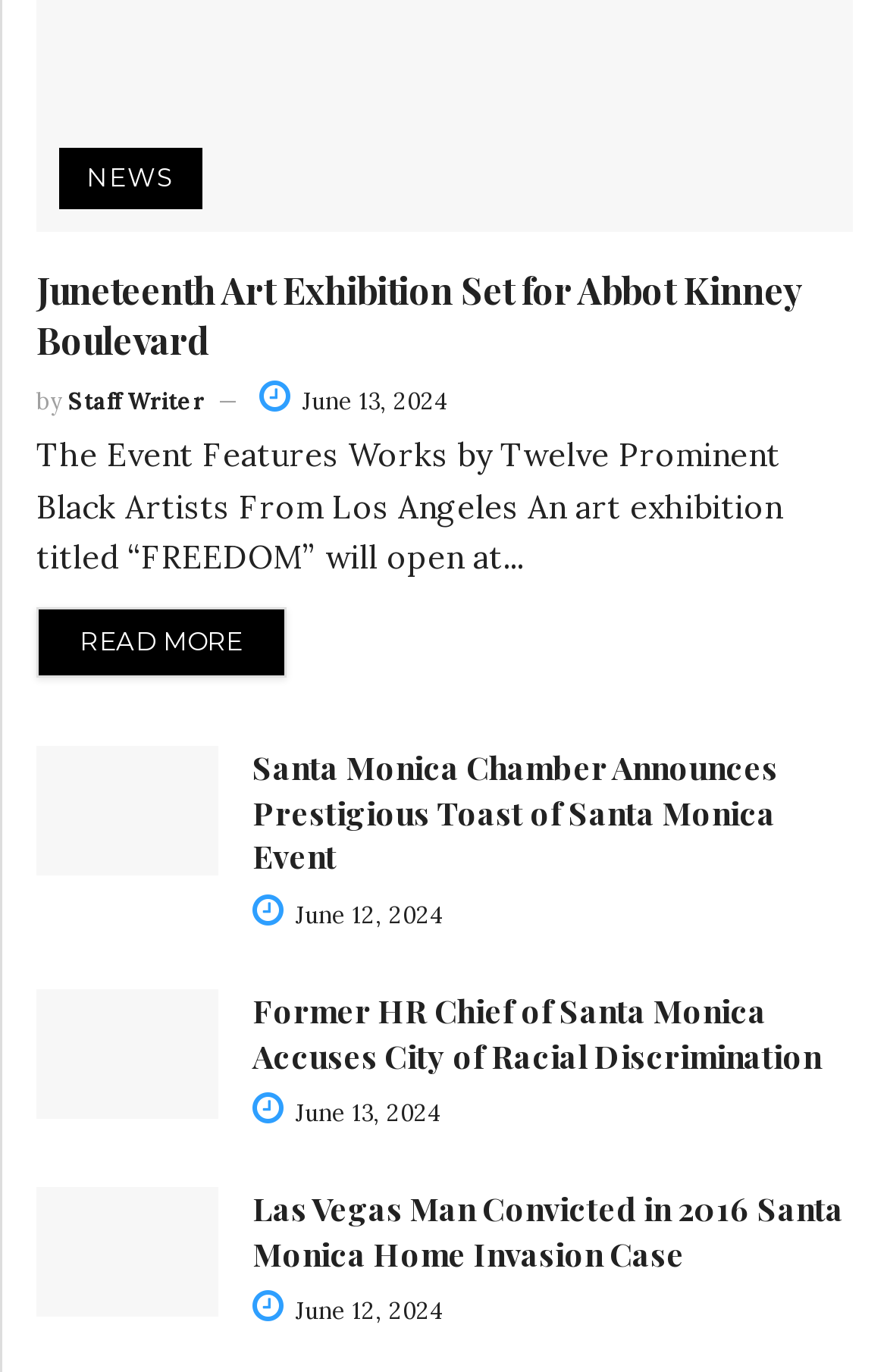Using the information in the image, give a comprehensive answer to the question: 
What is the theme of the 'FREEDOM' art exhibition?

The theme of the 'FREEDOM' art exhibition can be found by reading the StaticText element with the text 'The Event Features Works by Twelve Prominent Black Artists From Los Angeles...' which is a child element of the article element with the heading 'Juneteenth Art Exhibition Set for Abbot Kinney Boulevard'.